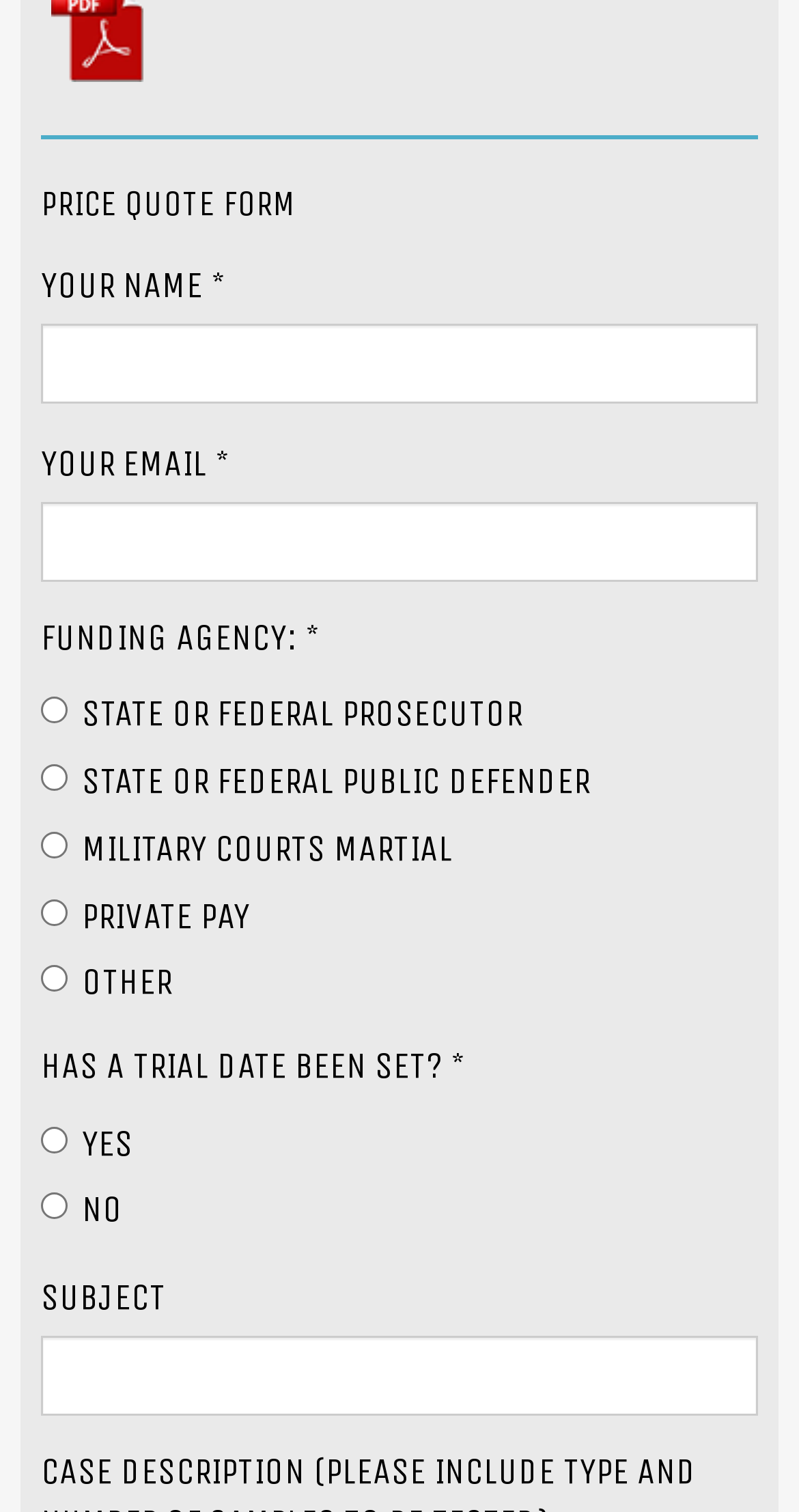Please reply with a single word or brief phrase to the question: 
Is a trial date required?

No